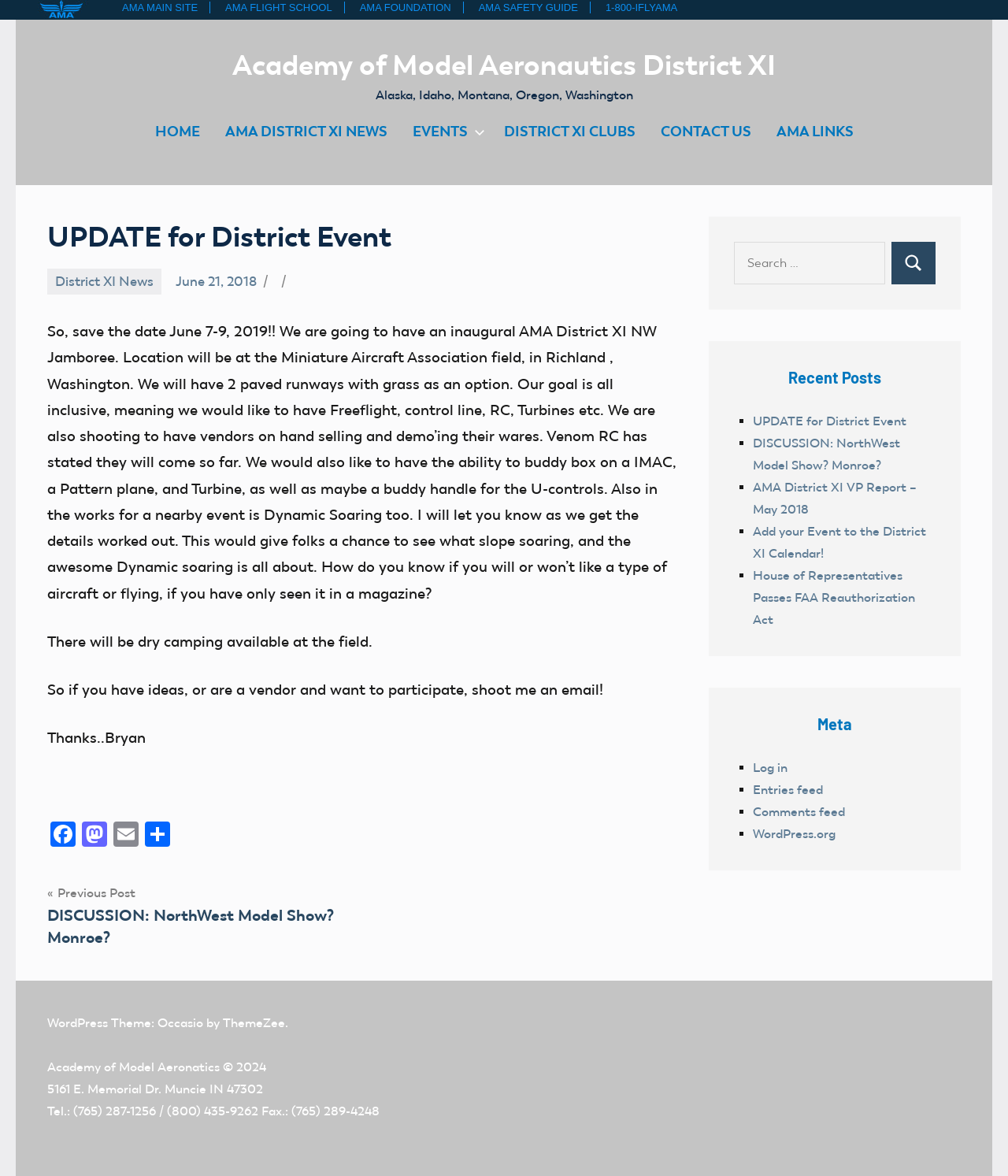Given the description of the UI element: "DISTRICT XI CLUBS", predict the bounding box coordinates in the form of [left, top, right, bottom], with each value being a float between 0 and 1.

[0.5, 0.099, 0.63, 0.127]